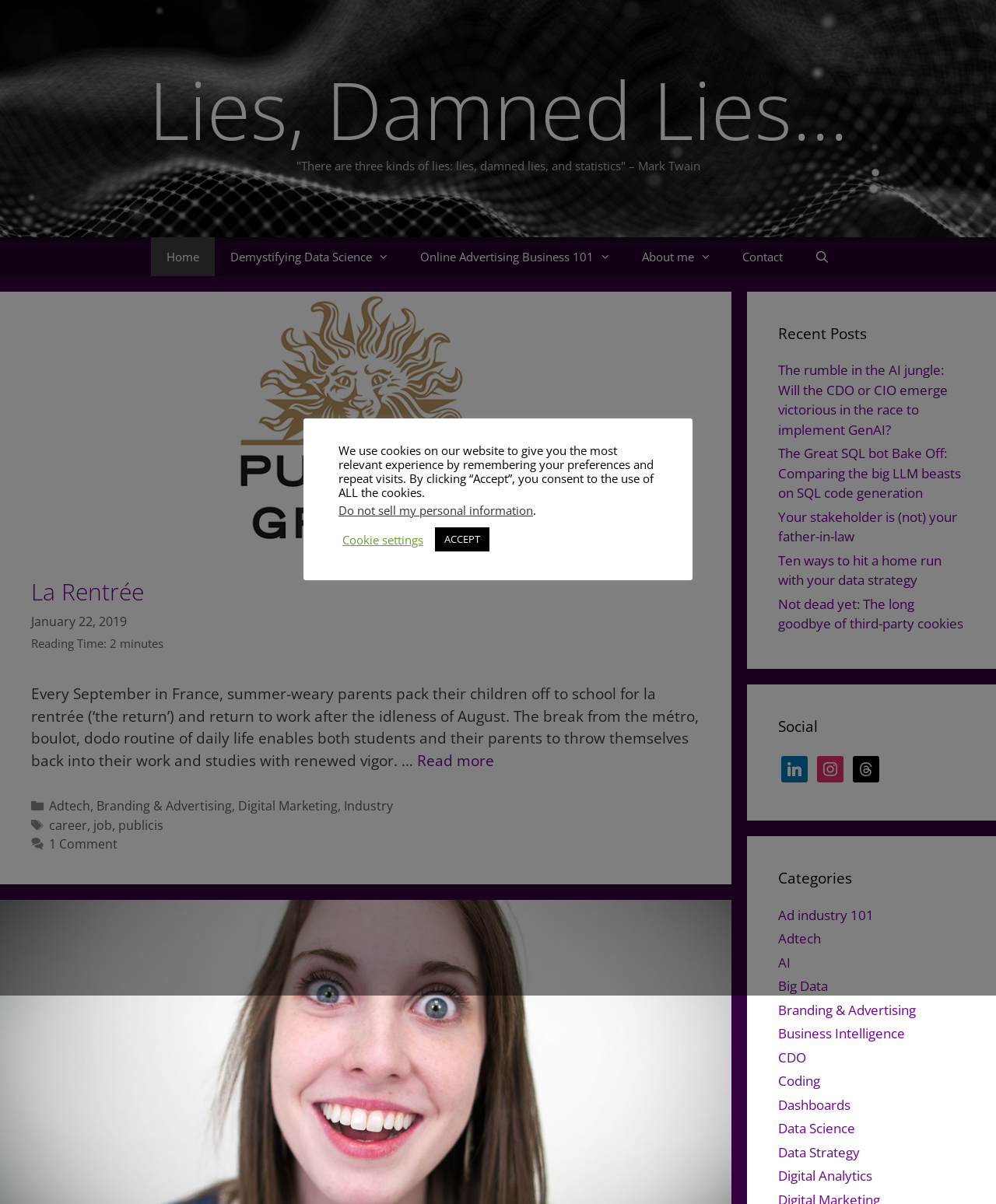What is the reading time of the article 'La Rentrée'?
Using the image as a reference, give a one-word or short phrase answer.

minutes